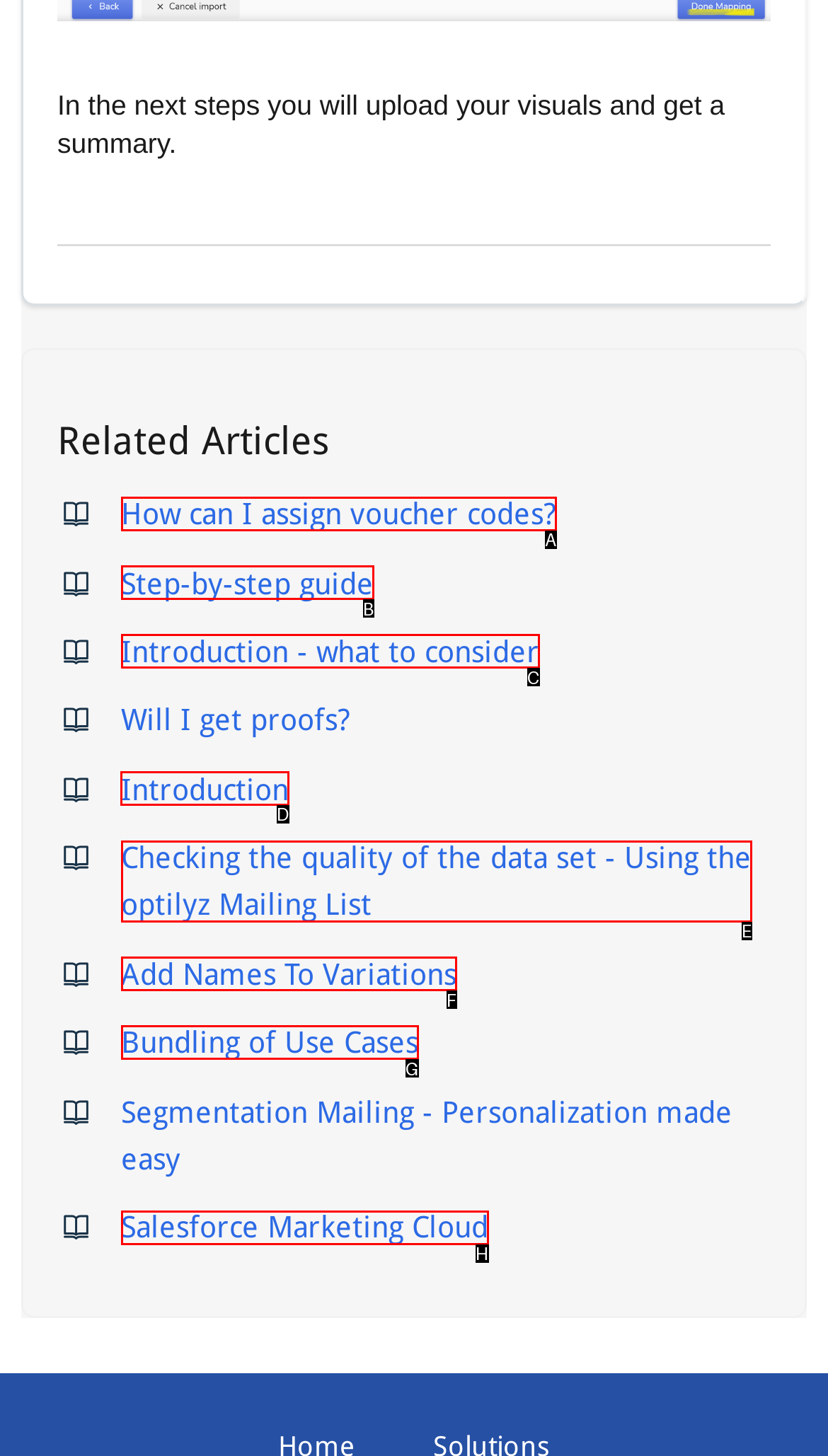Identify the correct choice to execute this task: Read more about Ulcerative and actinic proctitis
Respond with the letter corresponding to the right option from the available choices.

None